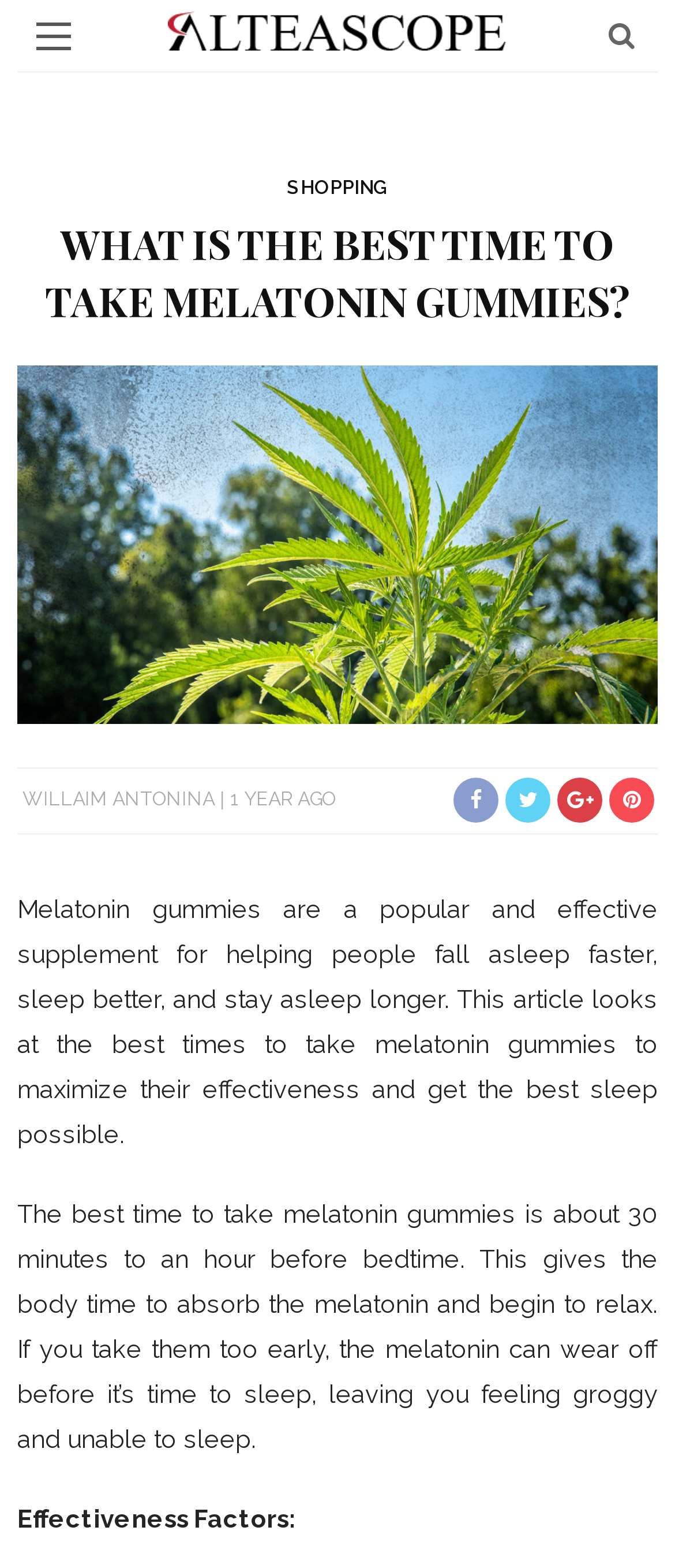What is the topic of this article?
Based on the image, answer the question in a detailed manner.

The webpage is focused on discussing the best times to take melatonin gummies to maximize their effectiveness and get the best sleep possible.